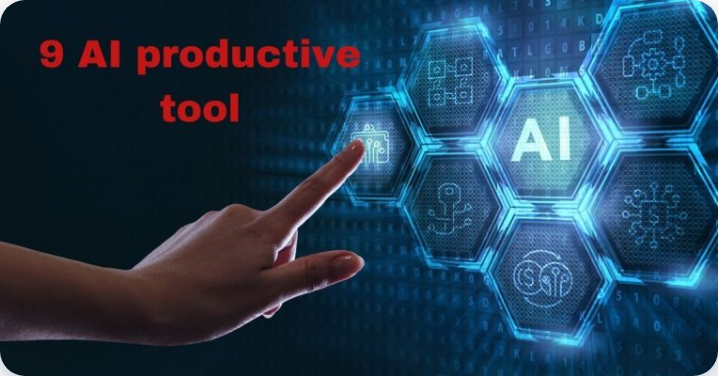Illustrate the image with a detailed caption.

The image features a close-up of a hand interacting with a digital interface filled with hexagonal icons representing various AI tools. The background is a gradient of deep blue with a matrix-like digital pattern, enhancing the technological theme. Overlayed on the image is the prominent text "9 AI productive tool," indicating a focus on showcasing nine innovative AI tools designed to enhance productivity. The visual elements symbolize a blend of digital innovation and user interaction, emphasizing the transformative power of AI in various applications.